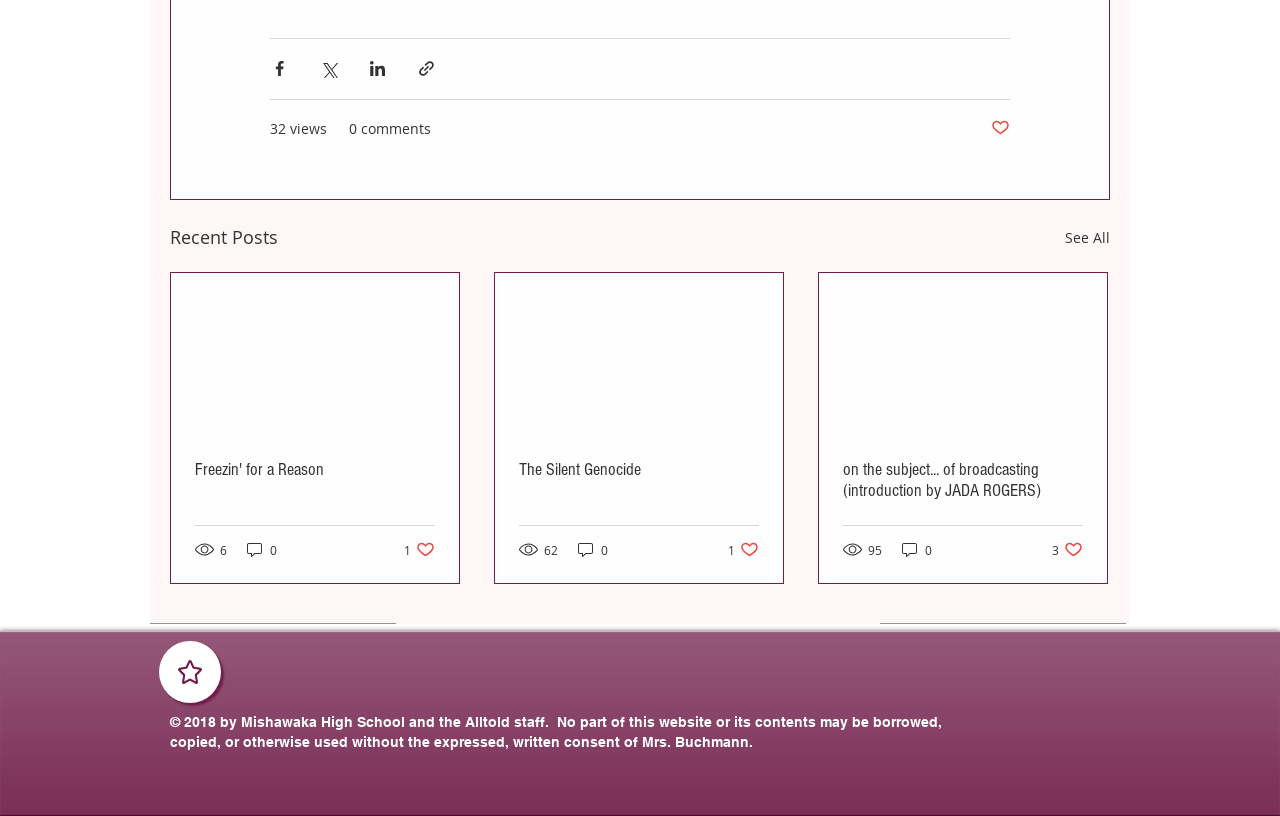Please respond to the question using a single word or phrase:
What is the view count of the first article?

6 views